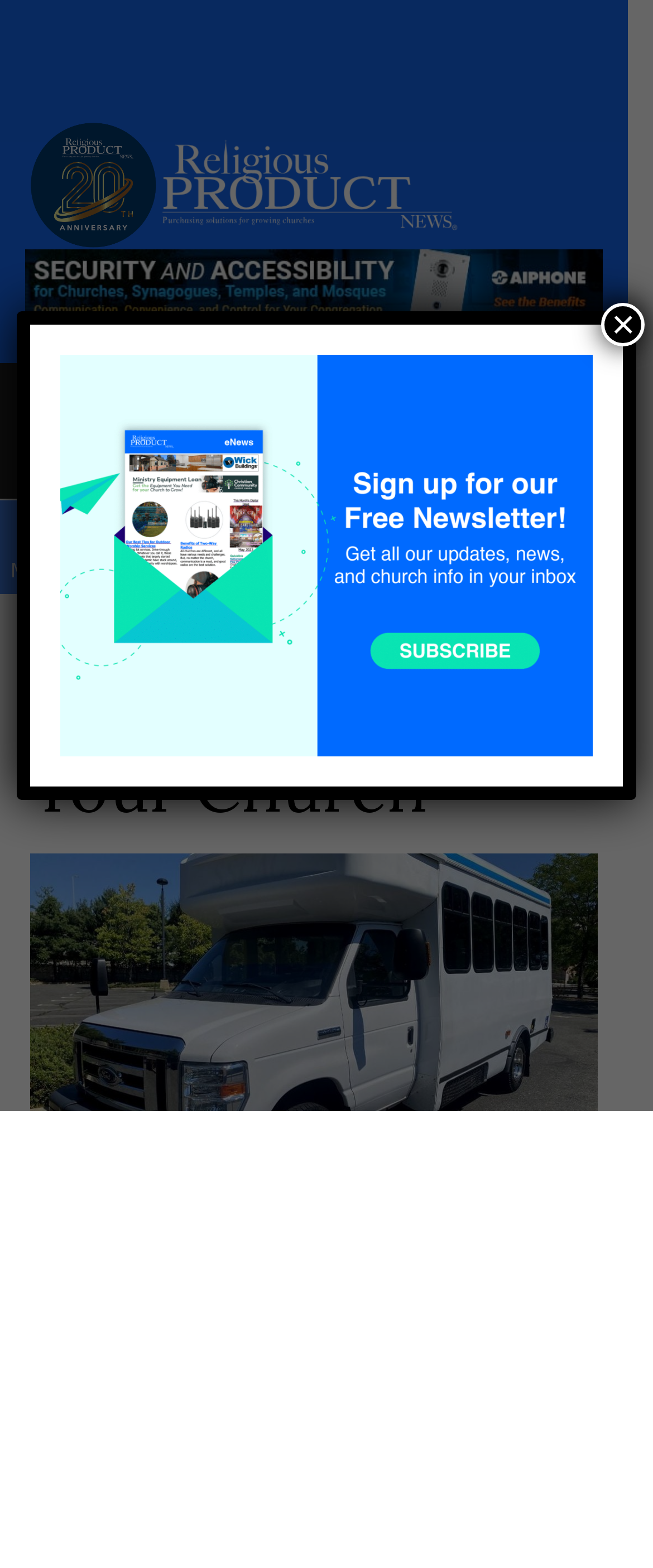Show the bounding box coordinates of the element that should be clicked to complete the task: "Click on the 'Foundations' link".

[0.081, 0.089, 0.386, 0.118]